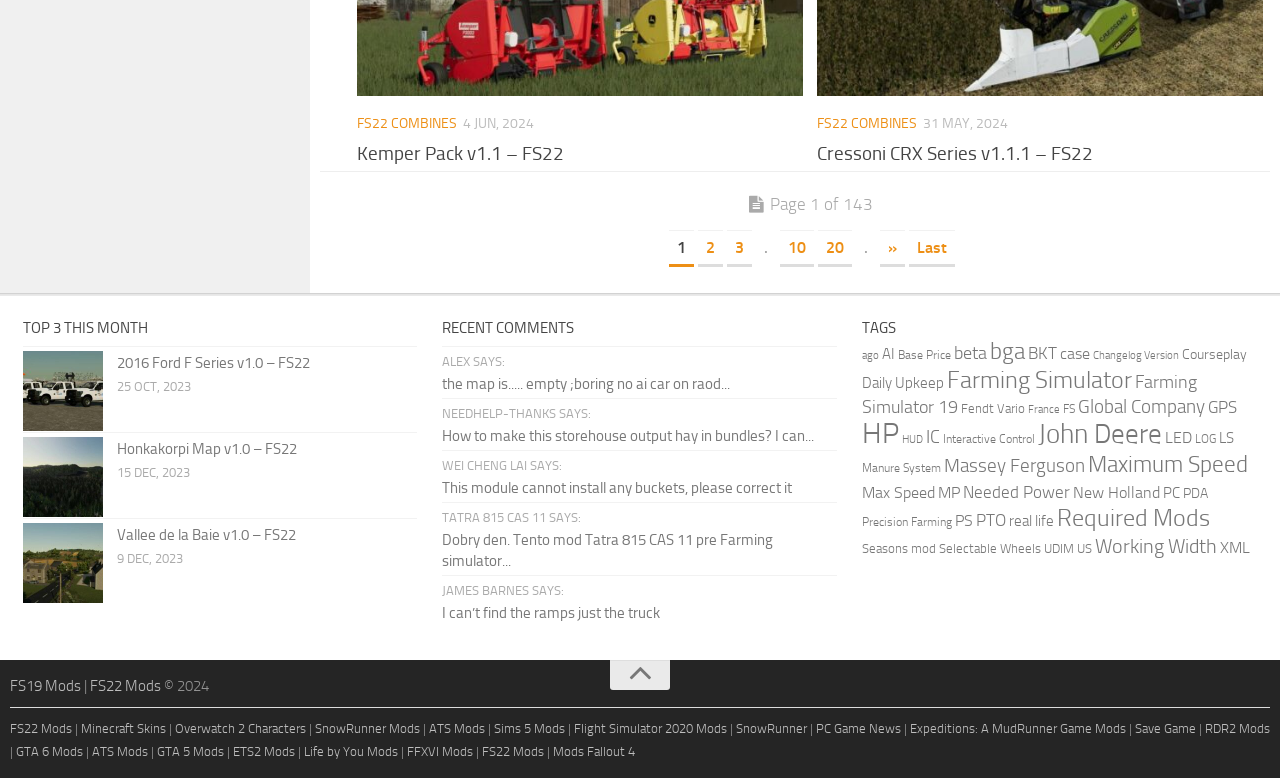Using the image as a reference, answer the following question in as much detail as possible:
How many pages are there in total?

I found the answer by looking at the text 'Page 1 of 143' at the bottom of the page, which indicates that there are 143 pages in total.